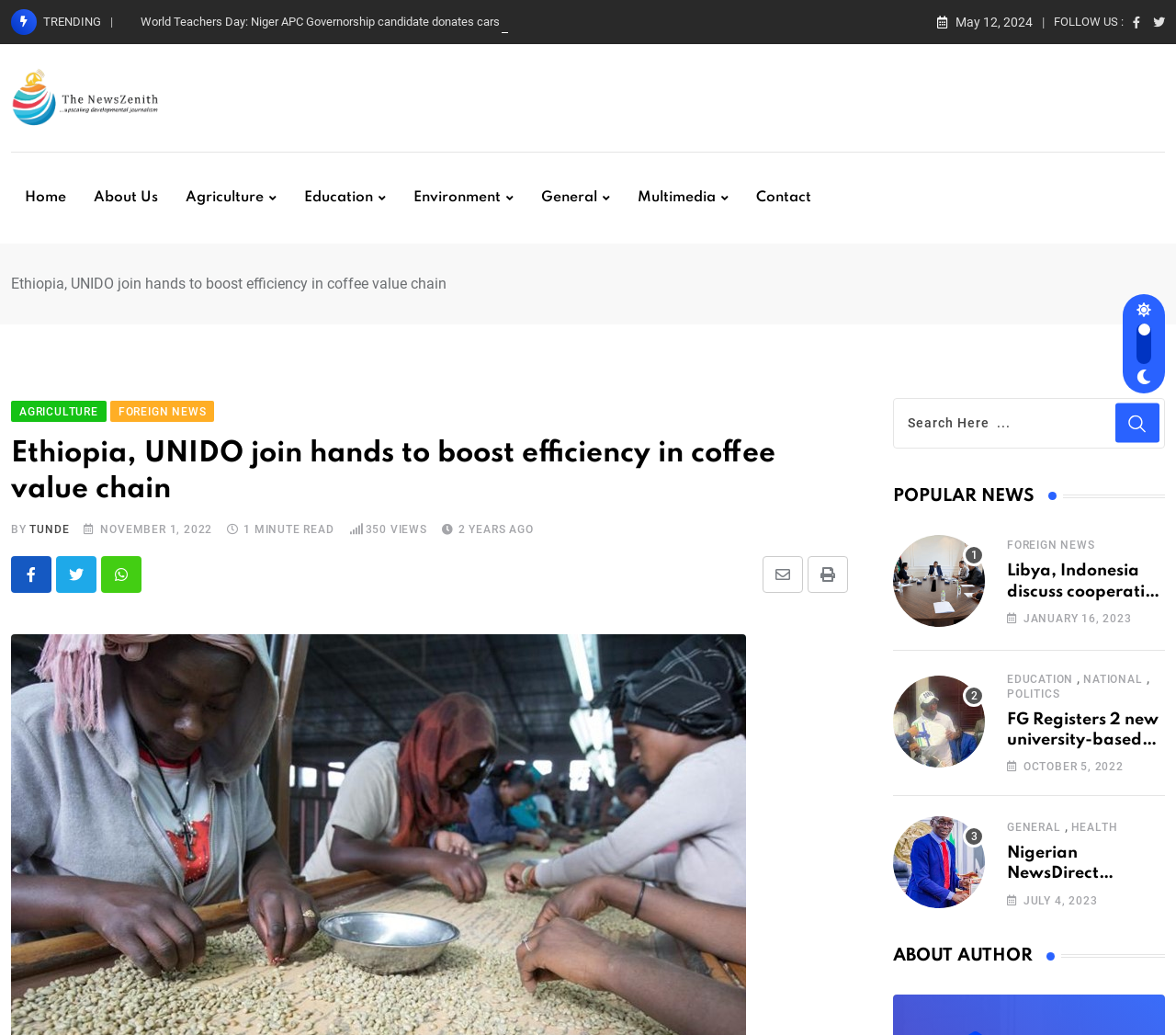Using the provided element description: "Share via Email", identify the bounding box coordinates. The coordinates should be four floats between 0 and 1 in the order [left, top, right, bottom].

[0.648, 0.537, 0.683, 0.573]